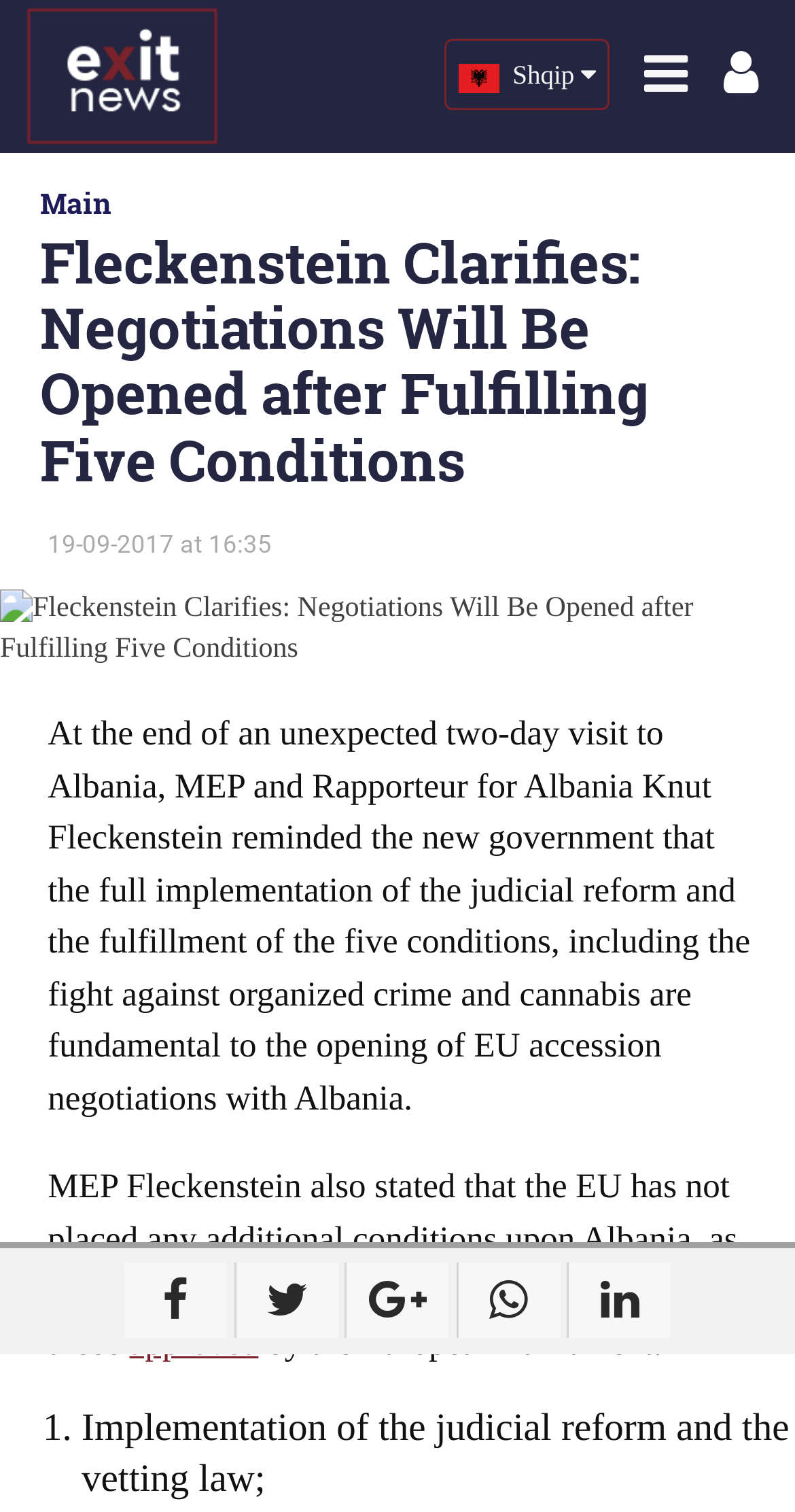What is Knut Fleckenstein's role?
Provide an in-depth answer to the question, covering all aspects.

I found this information in the article text, where it is mentioned that 'MEP and Rapporteur for Albania Knut Fleckenstein reminded the new government...'.